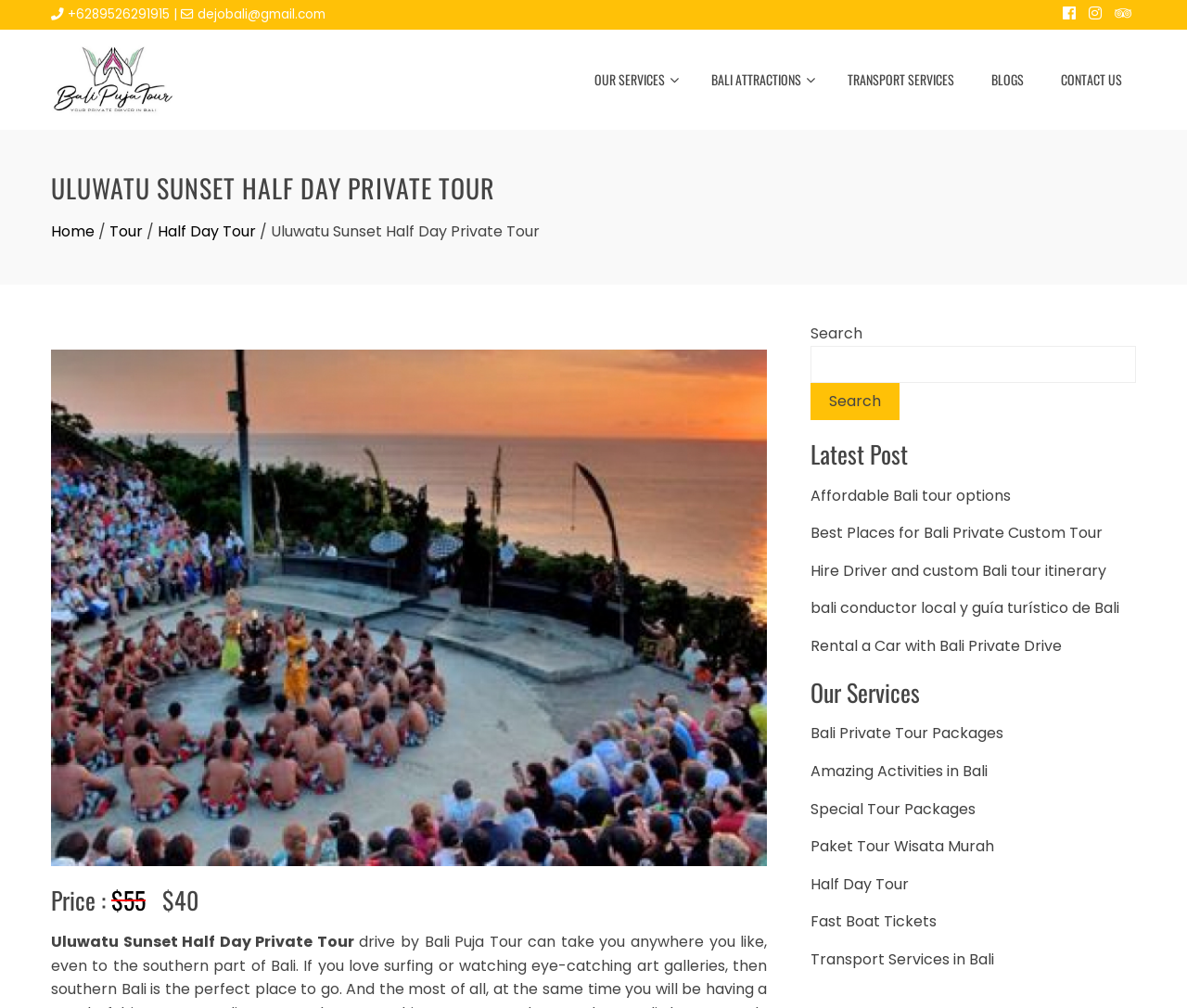Indicate the bounding box coordinates of the element that must be clicked to execute the instruction: "View 'Bali Private Tour Packages'". The coordinates should be given as four float numbers between 0 and 1, i.e., [left, top, right, bottom].

[0.683, 0.717, 0.845, 0.738]